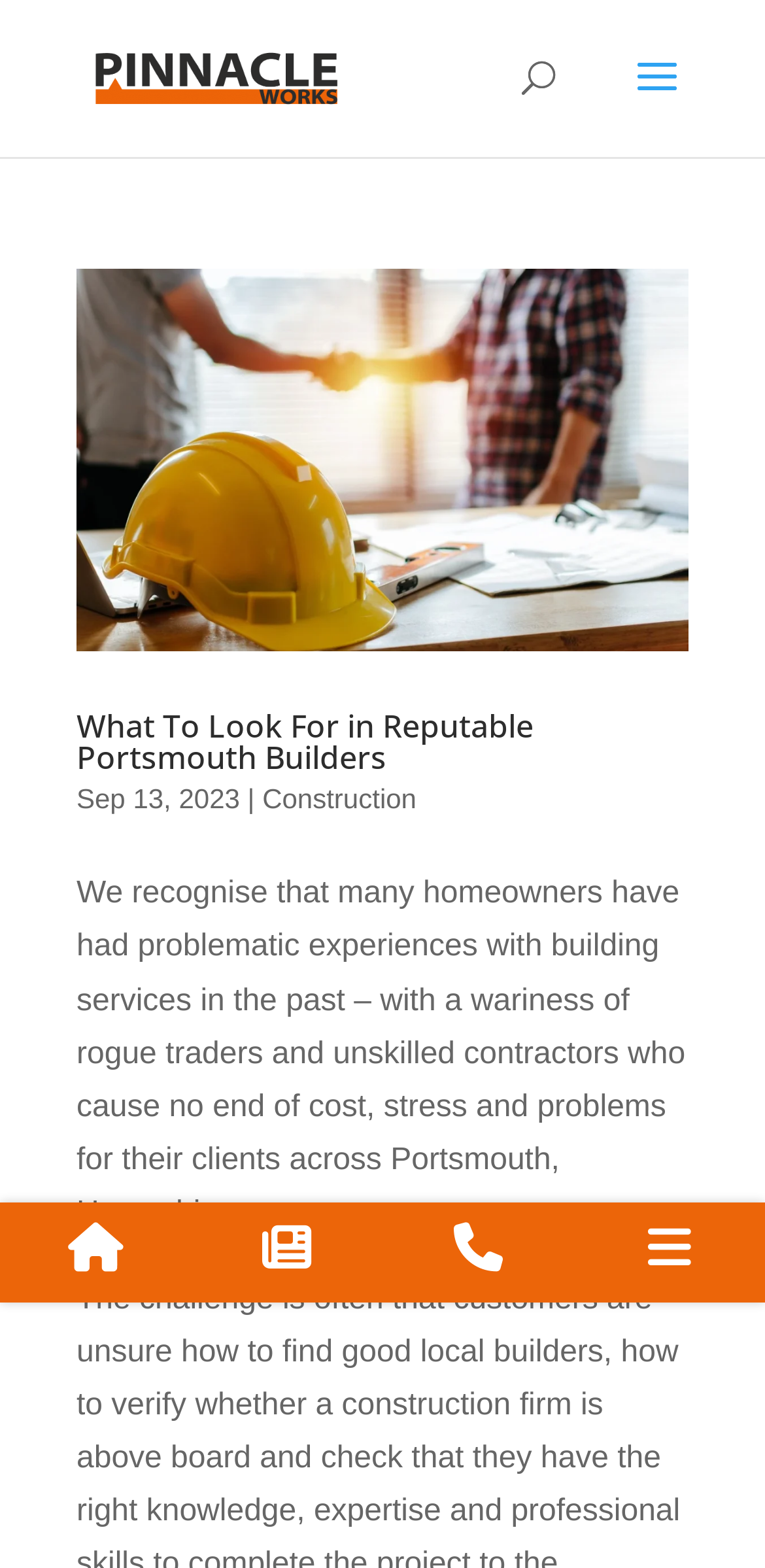How many articles are listed on this page?
Give a detailed response to the question by analyzing the screenshot.

I counted the number of article headings on the page, and there is only one, which is 'What To Look For in Reputable Portsmouth Builders'.